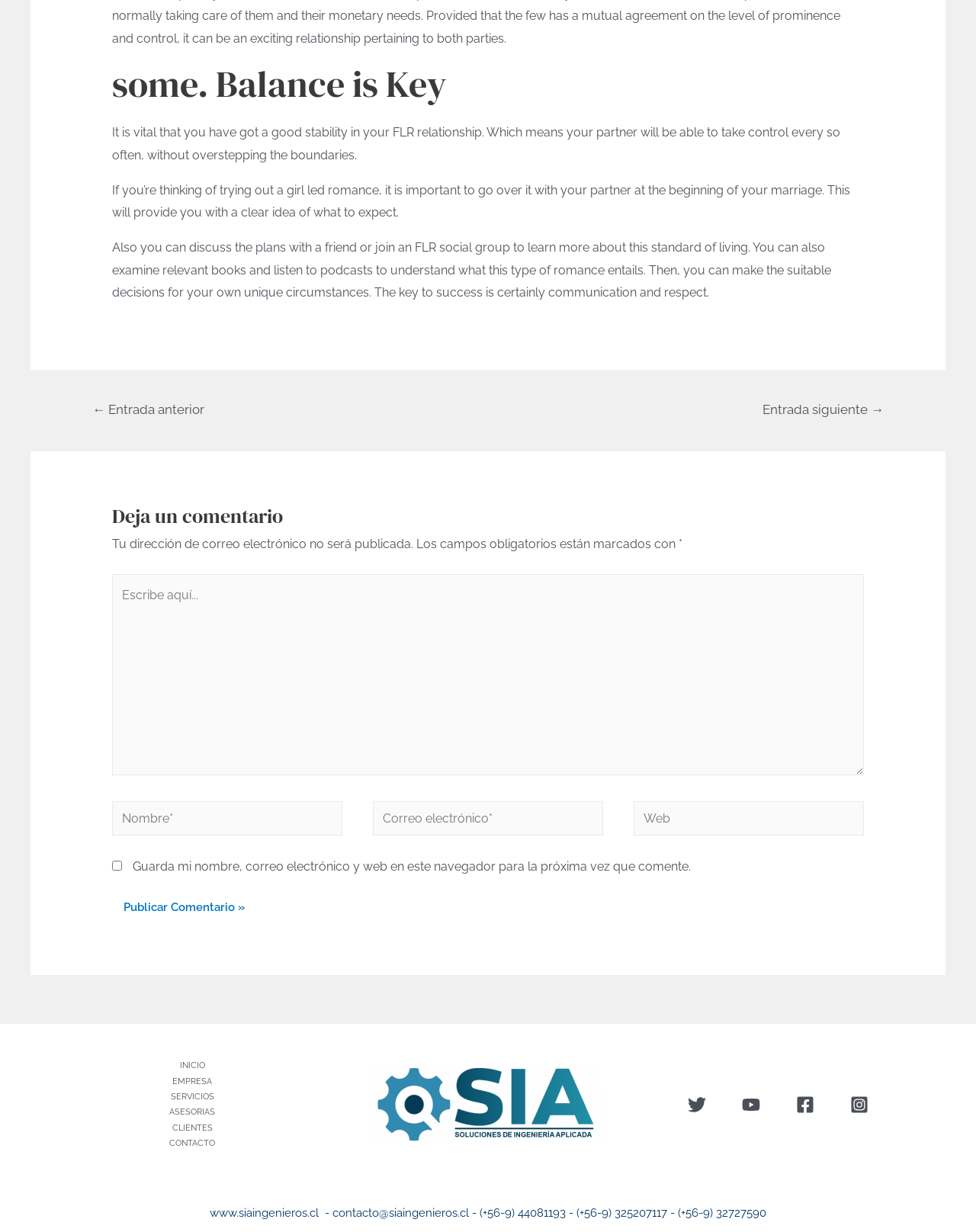Locate the bounding box of the UI element defined by this description: "parent_node: Nombre* name="author" placeholder="Nombre*"". The coordinates should be given as four float numbers between 0 and 1, formatted as [left, top, right, bottom].

[0.115, 0.65, 0.351, 0.678]